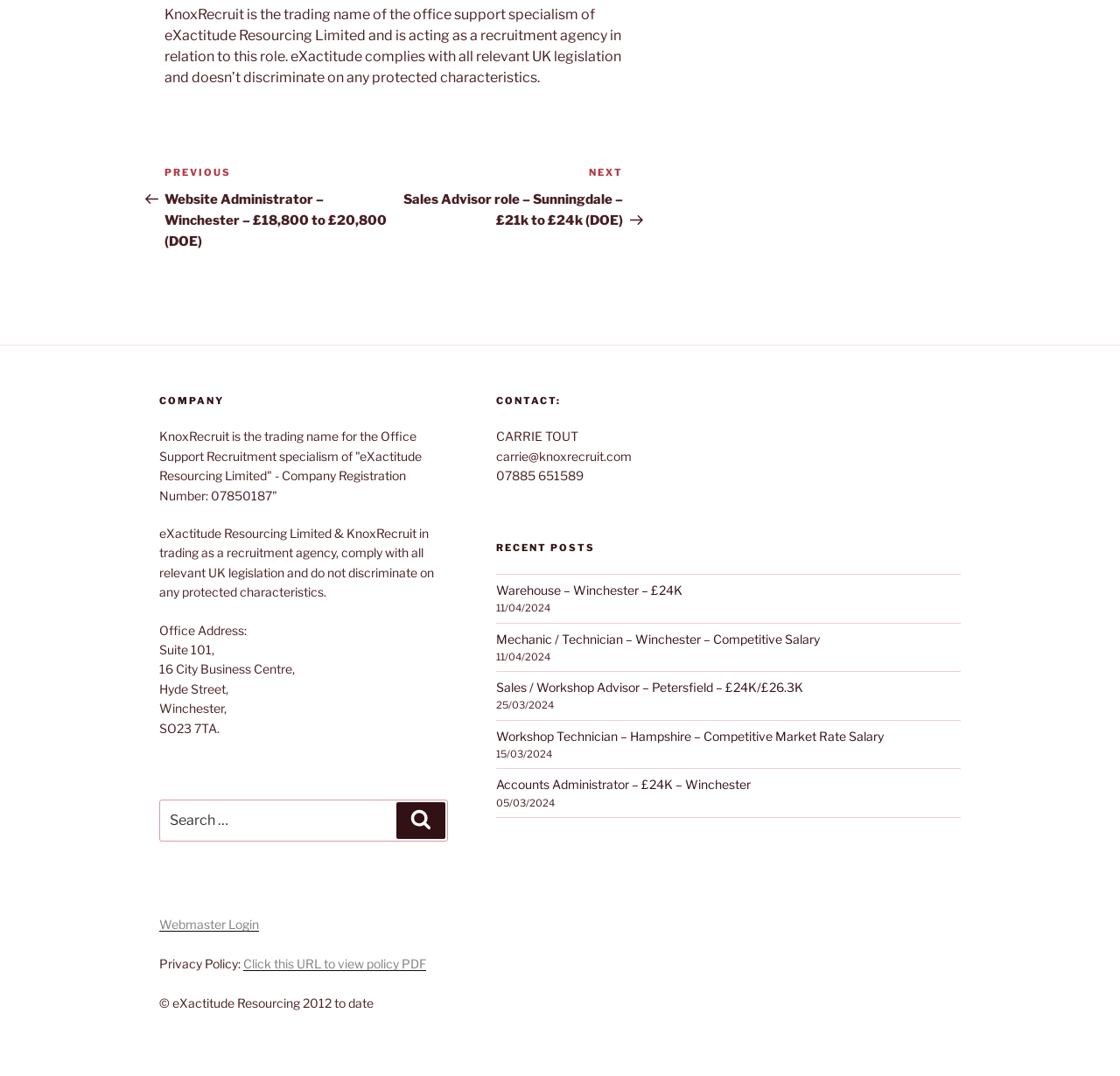Can you find the bounding box coordinates for the element that needs to be clicked to execute this instruction: "View next post"? The coordinates should be given as four float numbers between 0 and 1, i.e., [left, top, right, bottom].

[0.352, 0.153, 0.556, 0.212]